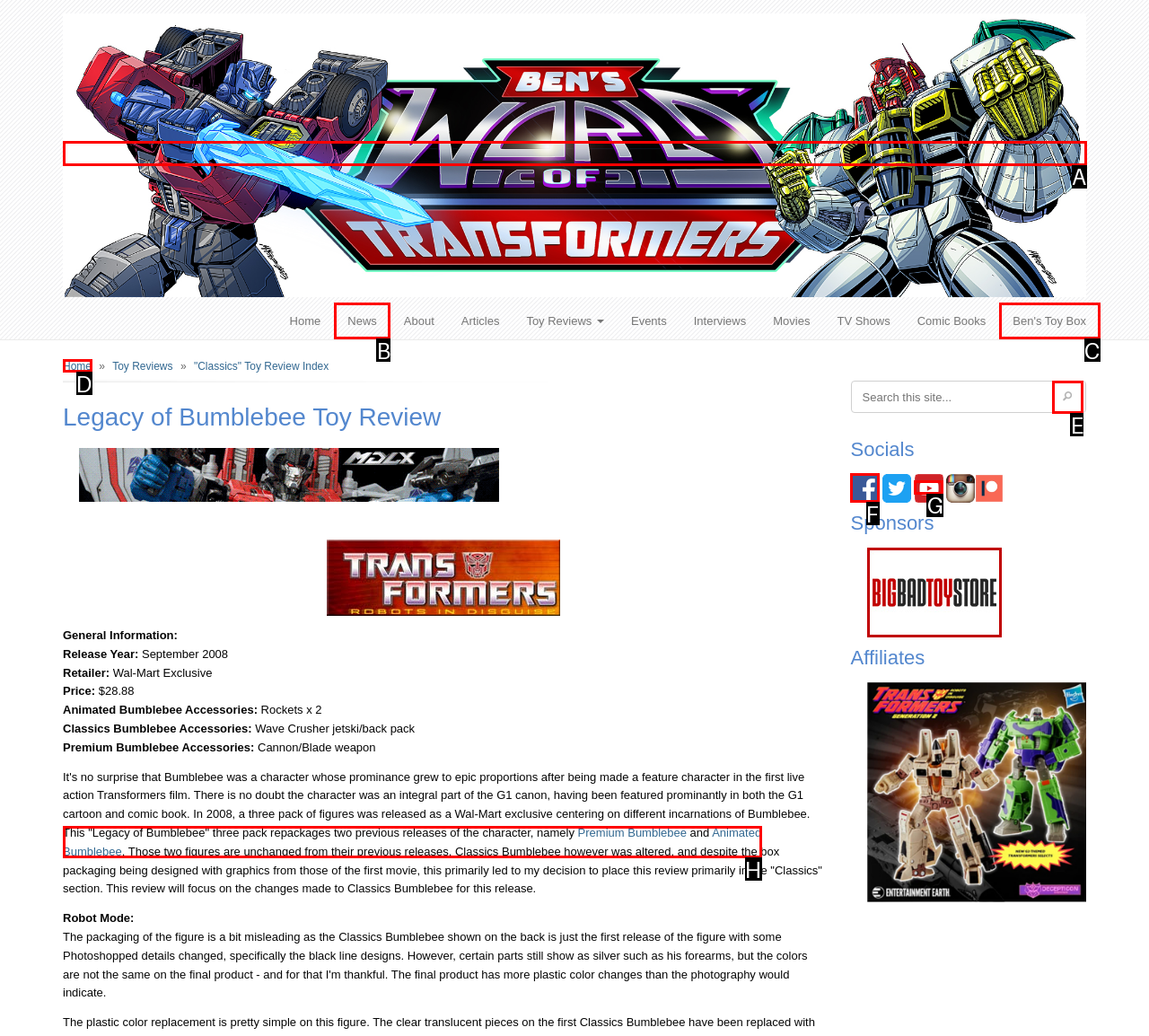Choose the letter of the option that needs to be clicked to perform the task: Visit the Facebook page. Answer with the letter.

F